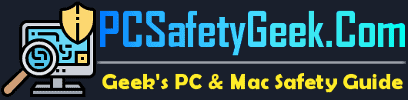Give a complete and detailed account of the image.

The image features the logo of PCSafetyGeek.Com, a website dedicated to guiding users on PC and Mac safety. The design includes a stylized computer screen with a magnifying glass and a shield symbol, representing cybersecurity and protection against digital threats. Above the graphic, the website name "PCSafetyGeek.Com" is prominently displayed in a modern, vibrant font, emphasizing its focus on tech-savvy solutions. Beneath the website name, a tagline reads "Geek's PC & Mac Safety Guide," highlighting the site's role as a resource for users seeking information and tools to safeguard their devices against malware, adware, and other threats.